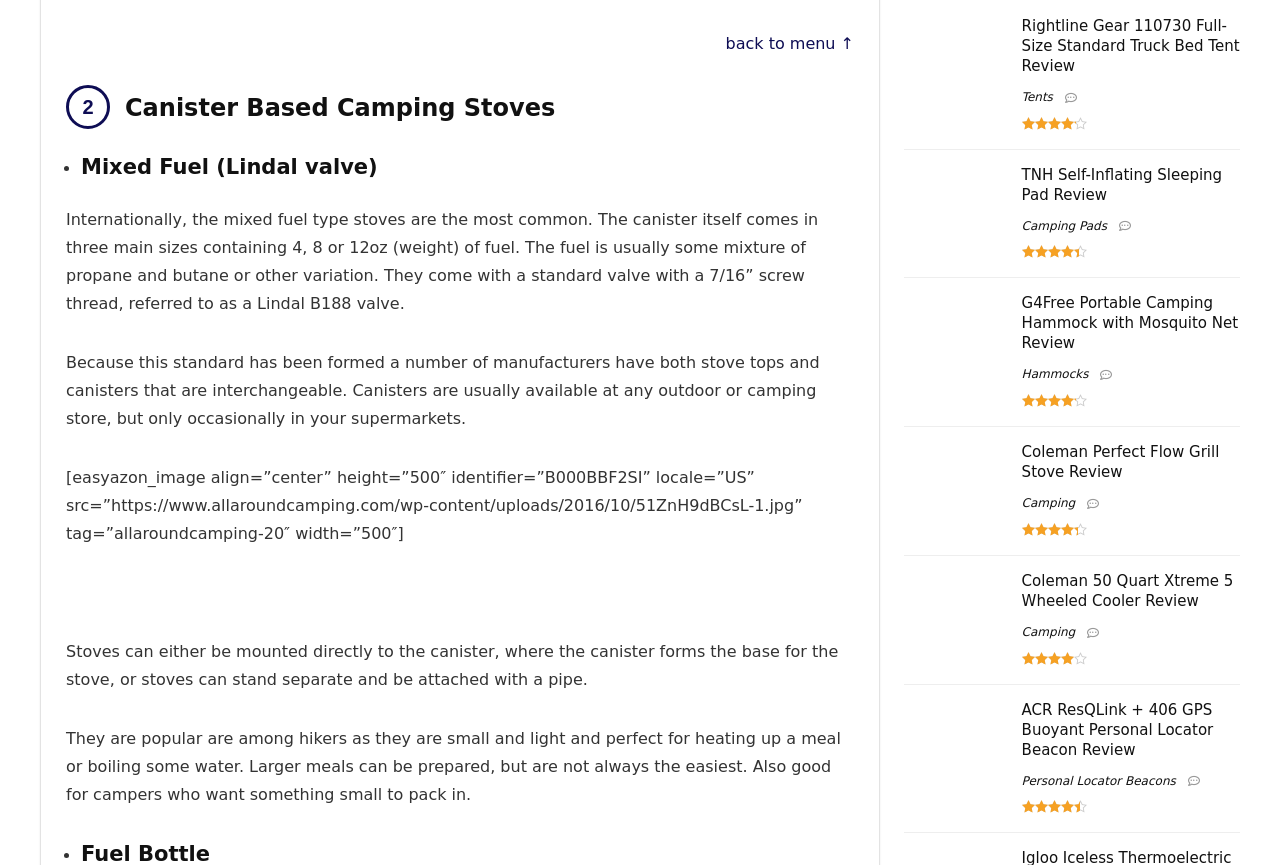Identify the bounding box coordinates of the clickable section necessary to follow the following instruction: "Go to the Coffee Tutorial page". The coordinates should be presented as four float numbers from 0 to 1, i.e., [left, top, right, bottom].

None